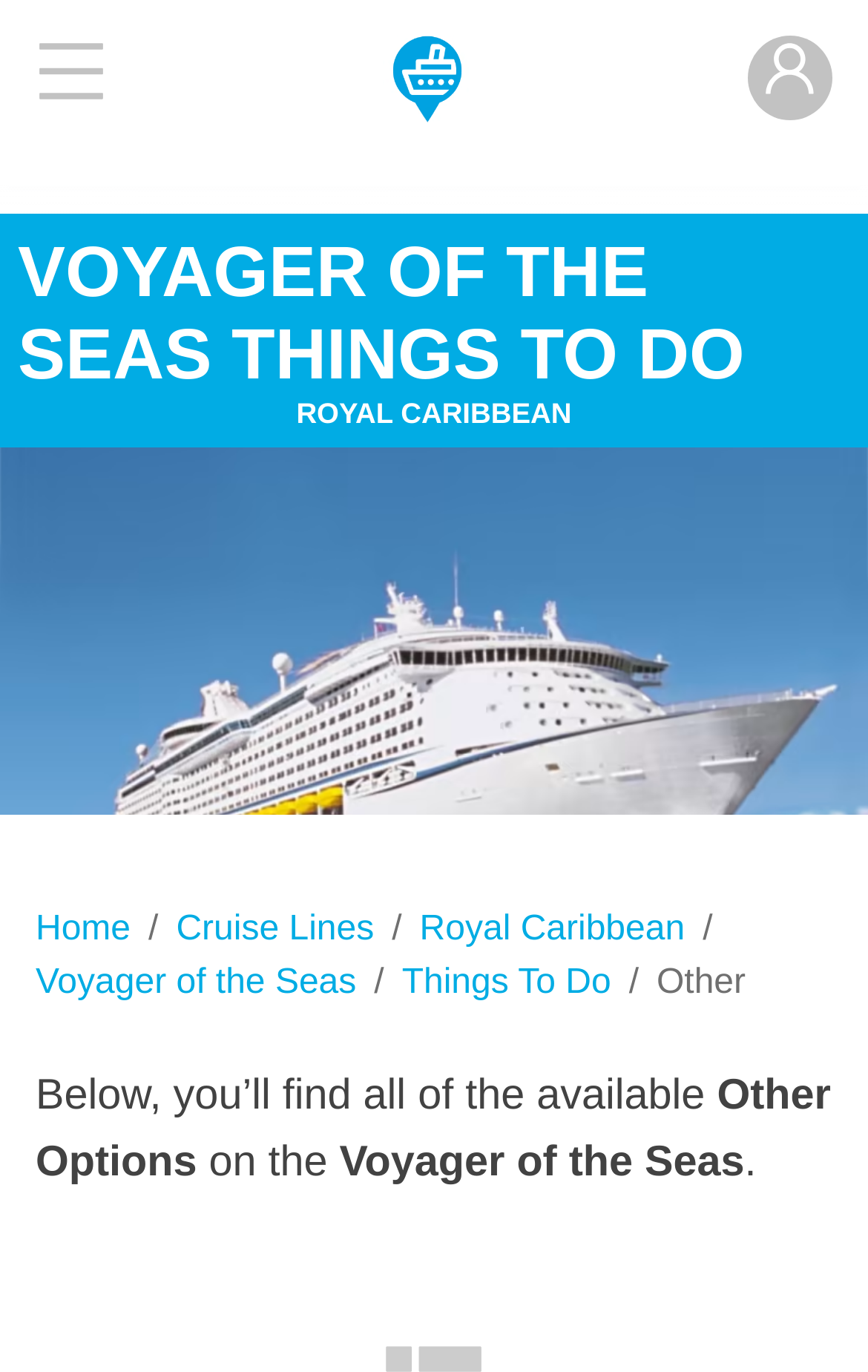Explain the webpage's design and content in an elaborate manner.

The webpage is about Voyager of the Seas, a cruise ship, and its various features. At the top left corner, there is a button to open the sidebar, accompanied by a menu icon. Next to it, on the top center, is the Gangwaze Logo, which is a link to the homepage. On the top right corner, there is a user icon.

Below the top section, there are two headings: "VOYAGER OF THE SEAS THINGS TO DO" on the left and "ROYAL CARIBBEAN" on the right. Underneath these headings, there is a navigation menu with links to "Home", "Cruise Lines", "Royal Caribbean", "Voyager of the Seas", and "Things To Do". These links are separated by forward slashes.

The main content of the page starts with a paragraph of text that reads, "Below, you’ll find all of the available Other Options on the Voyager of the Seas." This text is followed by the title "Other Options" and then the name "Voyager of the Seas" again.